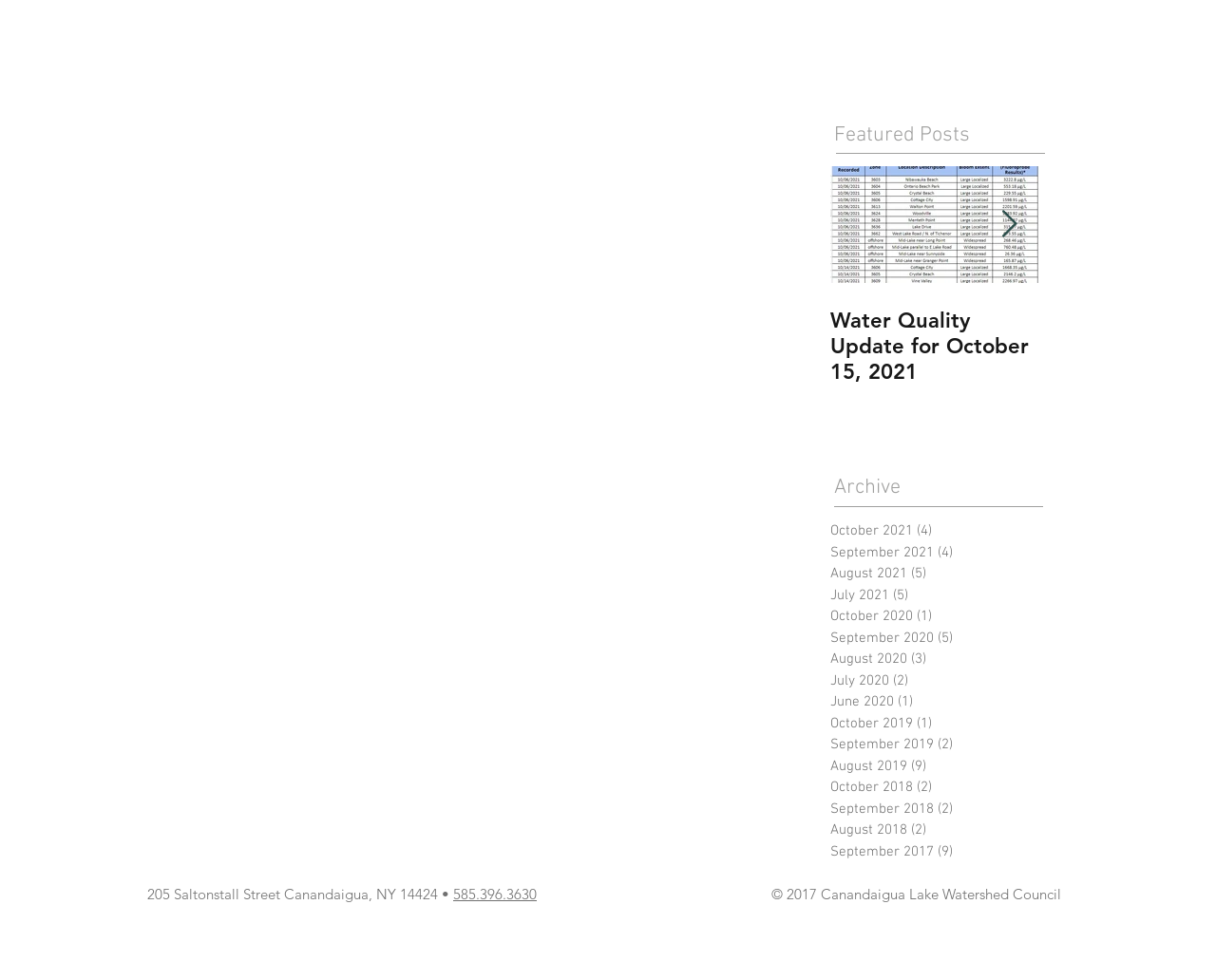Determine the bounding box coordinates of the region that needs to be clicked to achieve the task: "View the featured post 'Water Quality Update for October 15, 2021'".

[0.683, 0.314, 0.855, 0.392]